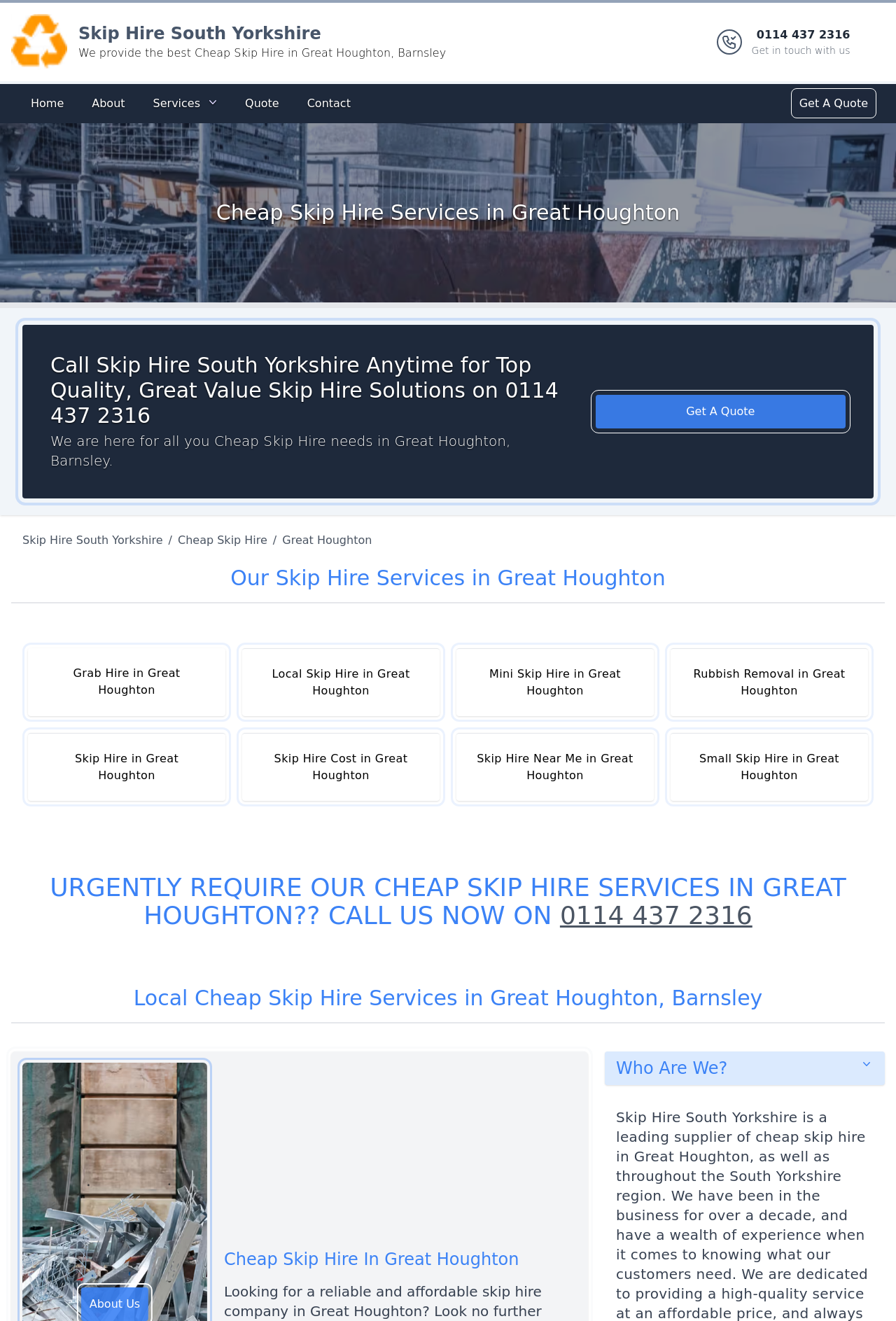Please determine the bounding box coordinates of the section I need to click to accomplish this instruction: "Navigate to the Services page".

[0.161, 0.068, 0.252, 0.089]